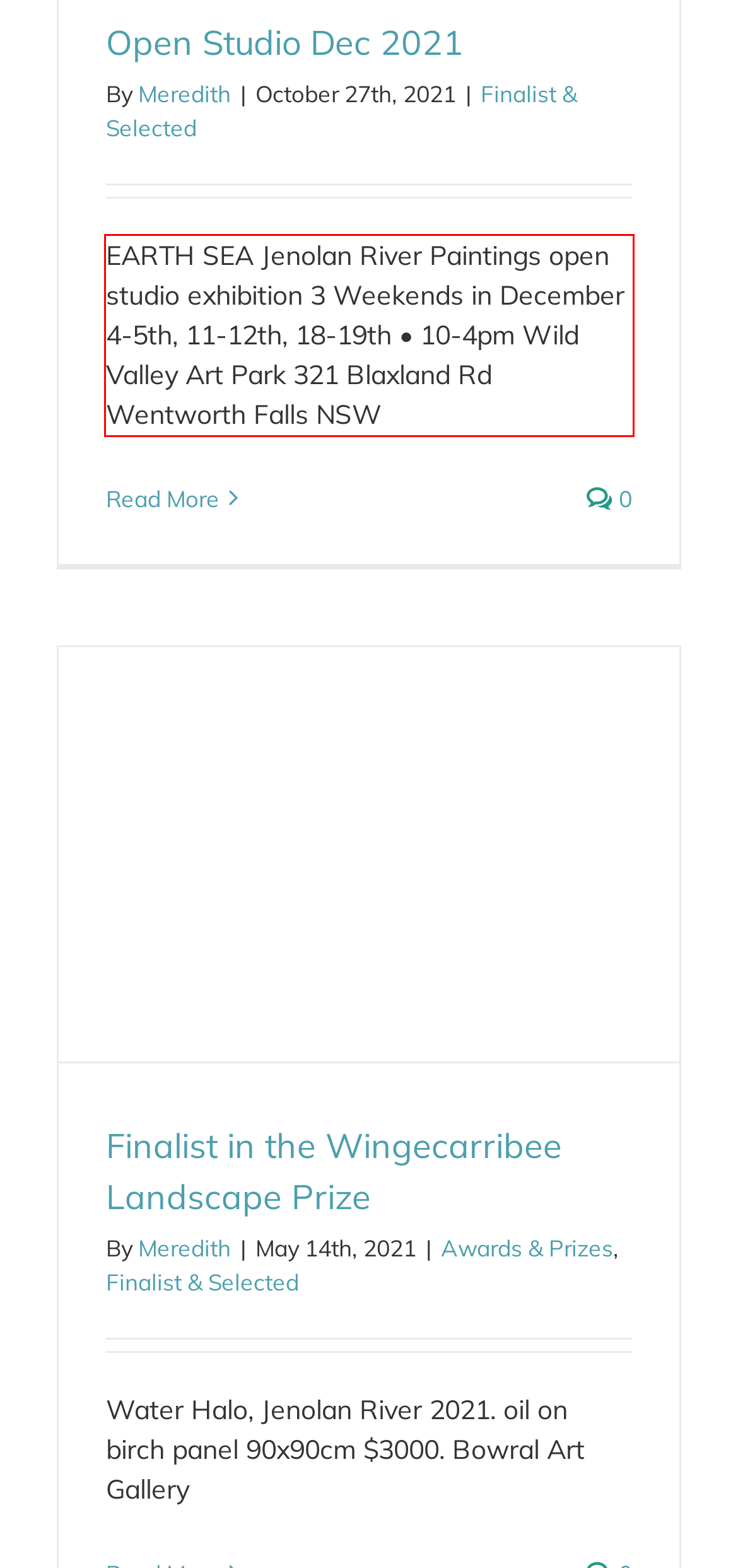Analyze the webpage screenshot and use OCR to recognize the text content in the red bounding box.

EARTH SEA Jenolan River Paintings open studio exhibition 3 Weekends in December 4-5th, 11-12th, 18-19th • 10-4pm Wild Valley Art Park 321 Blaxland Rd Wentworth Falls NSW